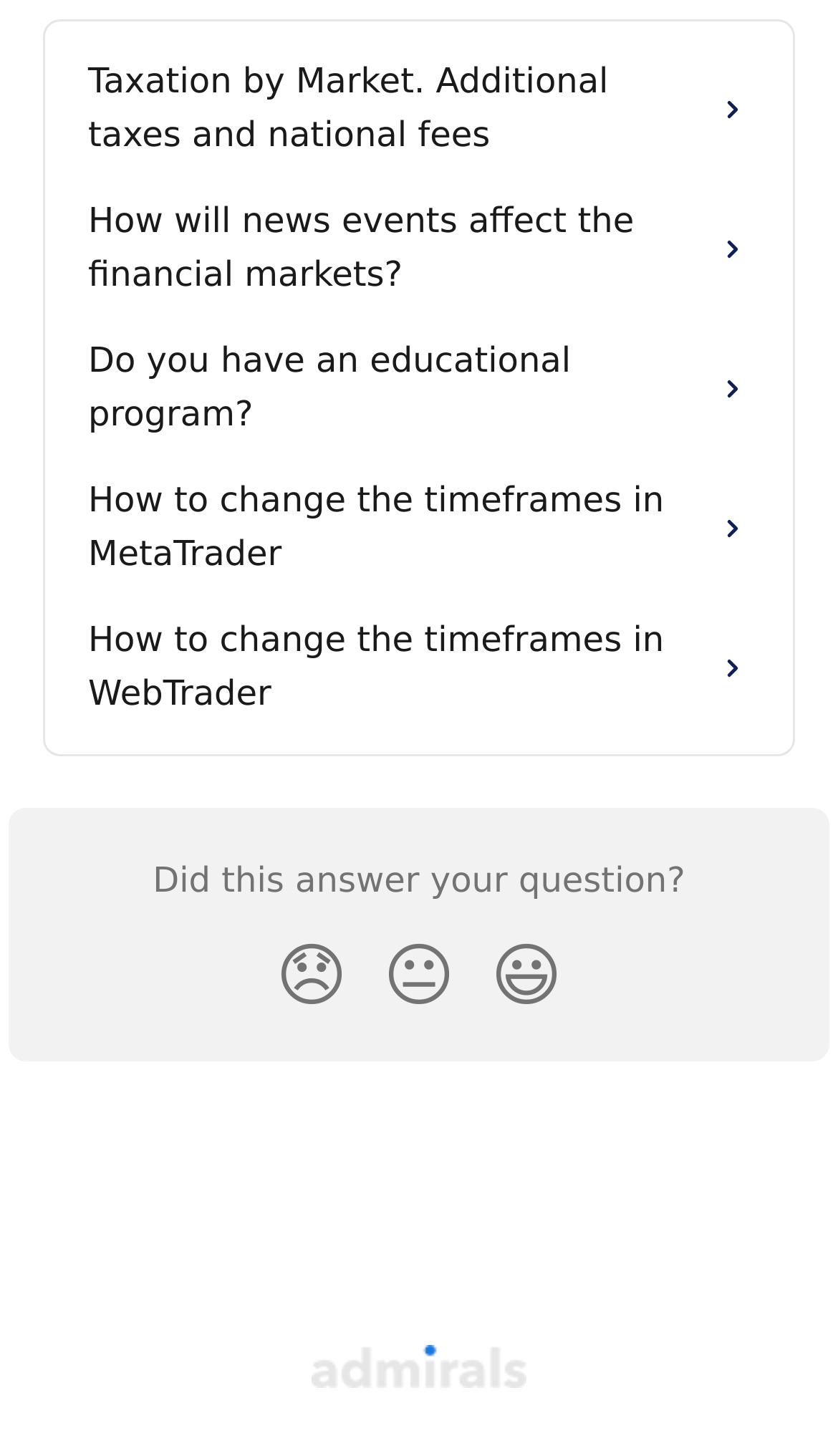Can you find the bounding box coordinates for the element that needs to be clicked to execute this instruction: "Click on the Disappointed Reaction button"? The coordinates should be given as four float numbers between 0 and 1, i.e., [left, top, right, bottom].

[0.308, 0.63, 0.436, 0.711]